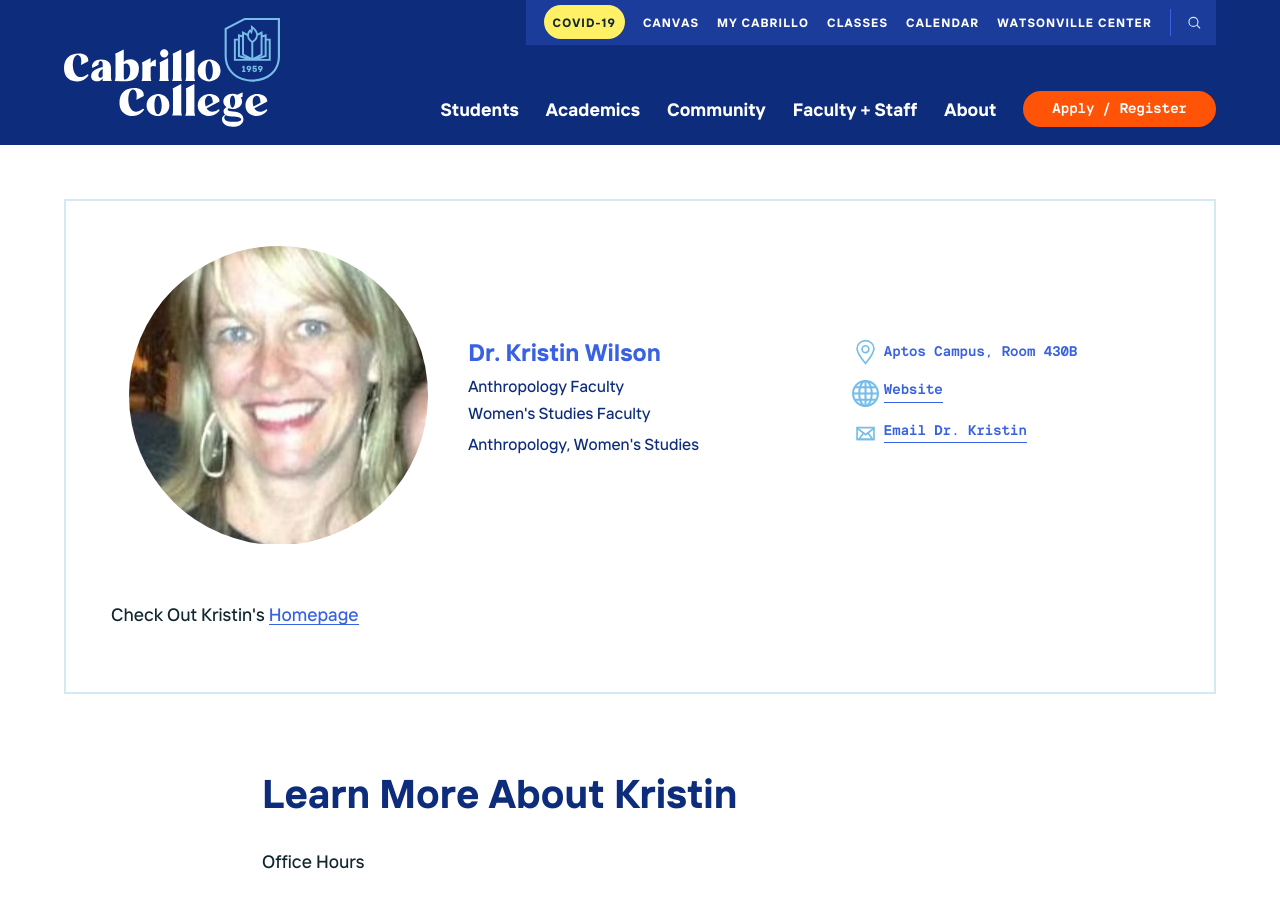Provide a single word or phrase answer to the question: 
How many images are there in the faculty profile section?

4